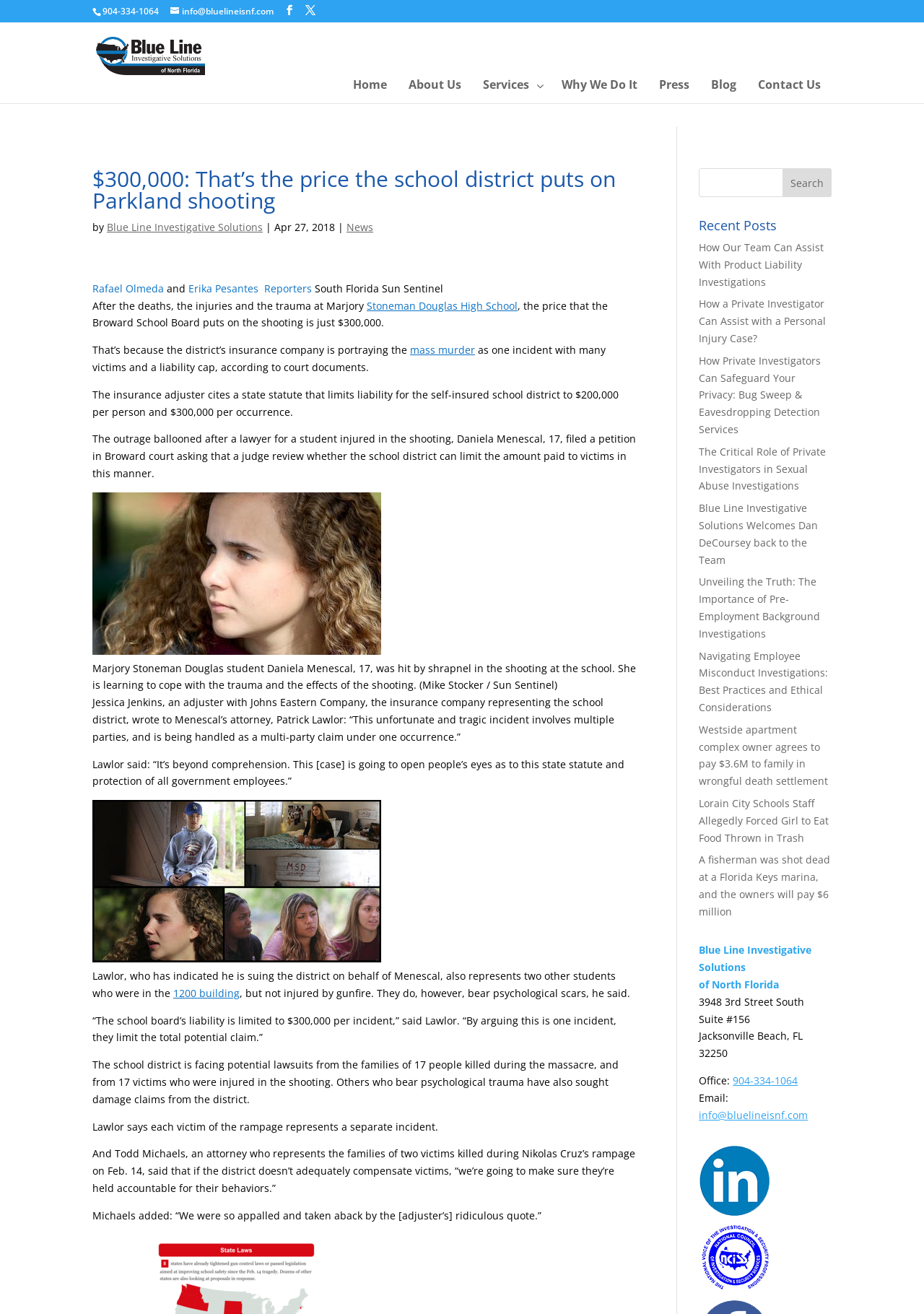Could you determine the bounding box coordinates of the clickable element to complete the instruction: "View recent posts"? Provide the coordinates as four float numbers between 0 and 1, i.e., [left, top, right, bottom].

[0.756, 0.166, 0.9, 0.182]